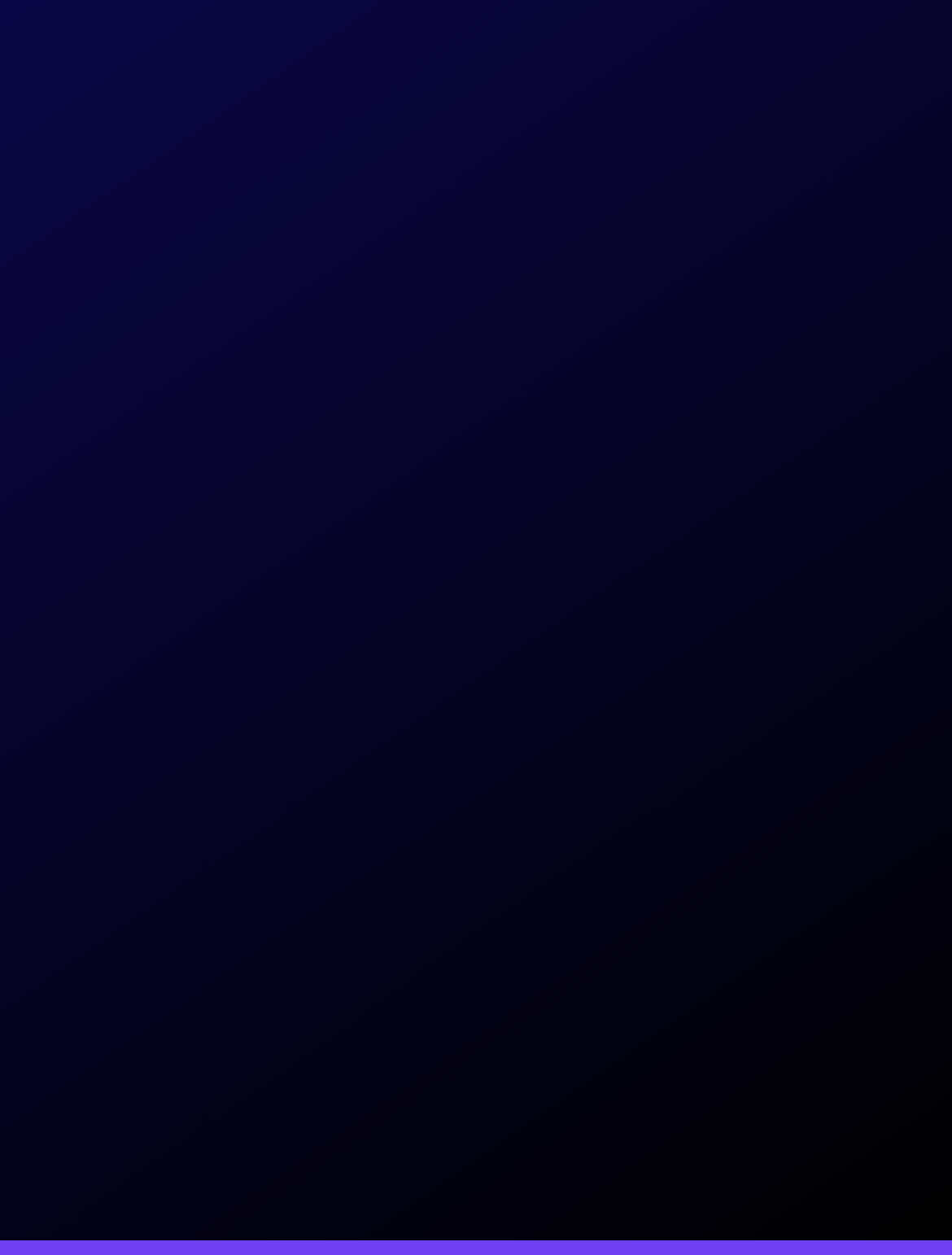Locate the bounding box of the UI element defined by this description: "parent_node: website building aria-label="website building"". The coordinates should be given as four float numbers between 0 and 1, formatted as [left, top, right, bottom].

[0.333, 0.53, 0.667, 0.567]